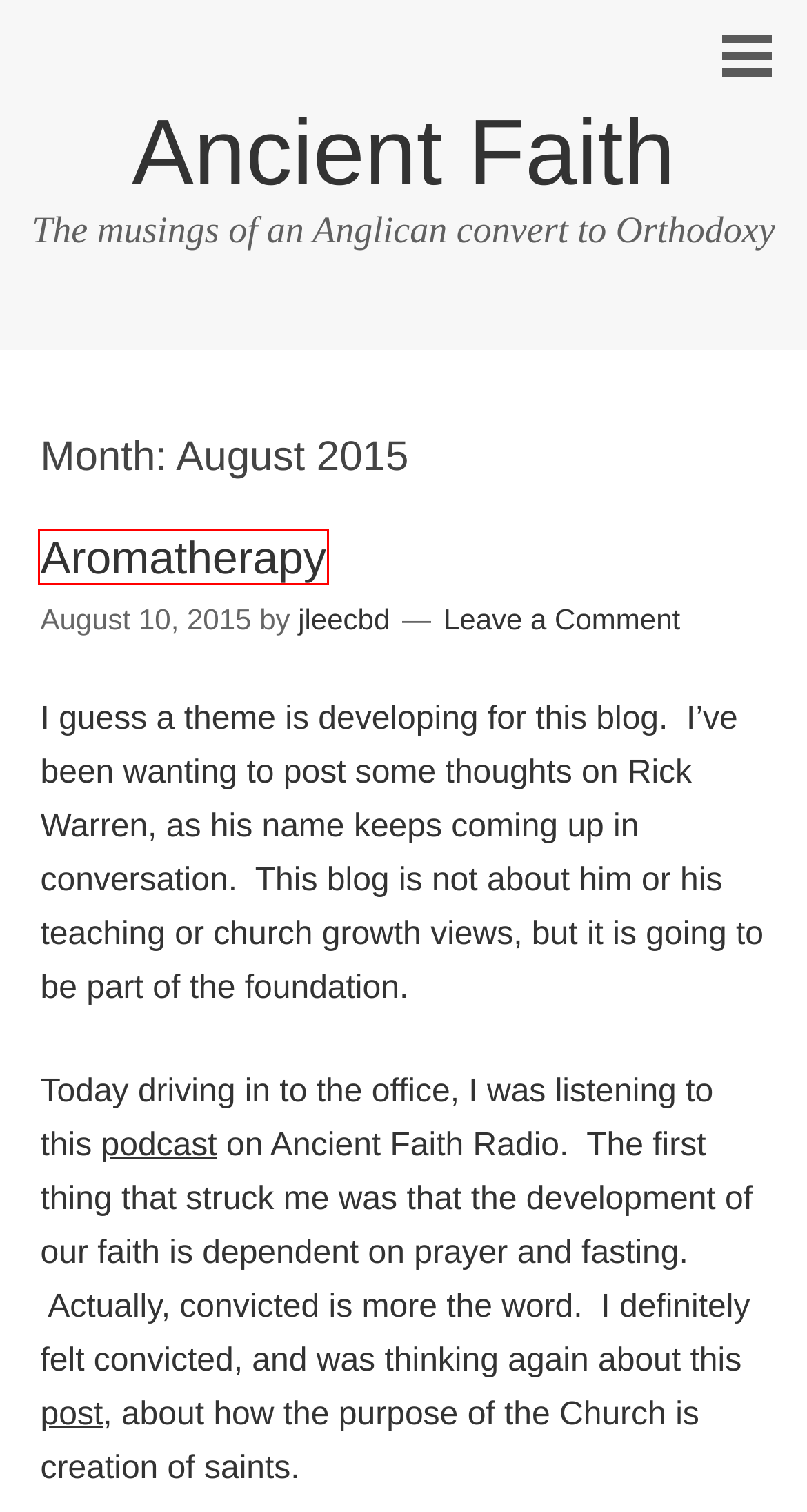You are looking at a webpage screenshot with a red bounding box around an element. Pick the description that best matches the new webpage after interacting with the element in the red bounding box. The possible descriptions are:
A. Is Luther Finally Winning? – Ancient Faith
B. jleecbd – Ancient Faith
C. Aromatherapy – Ancient Faith
D. Log In ‹ Ancient Faith — WordPress
E. Open Line Sunday: Do You Have Enough Faith? - Faith Encouraged Live | Ancient Faith Ministries
F. The Decline of Orthodoxy in America – Ancient Faith
G. Ancient Faith – The musings of an Anglican convert to Orthodoxy
H. Scripture – Ancient Faith

C